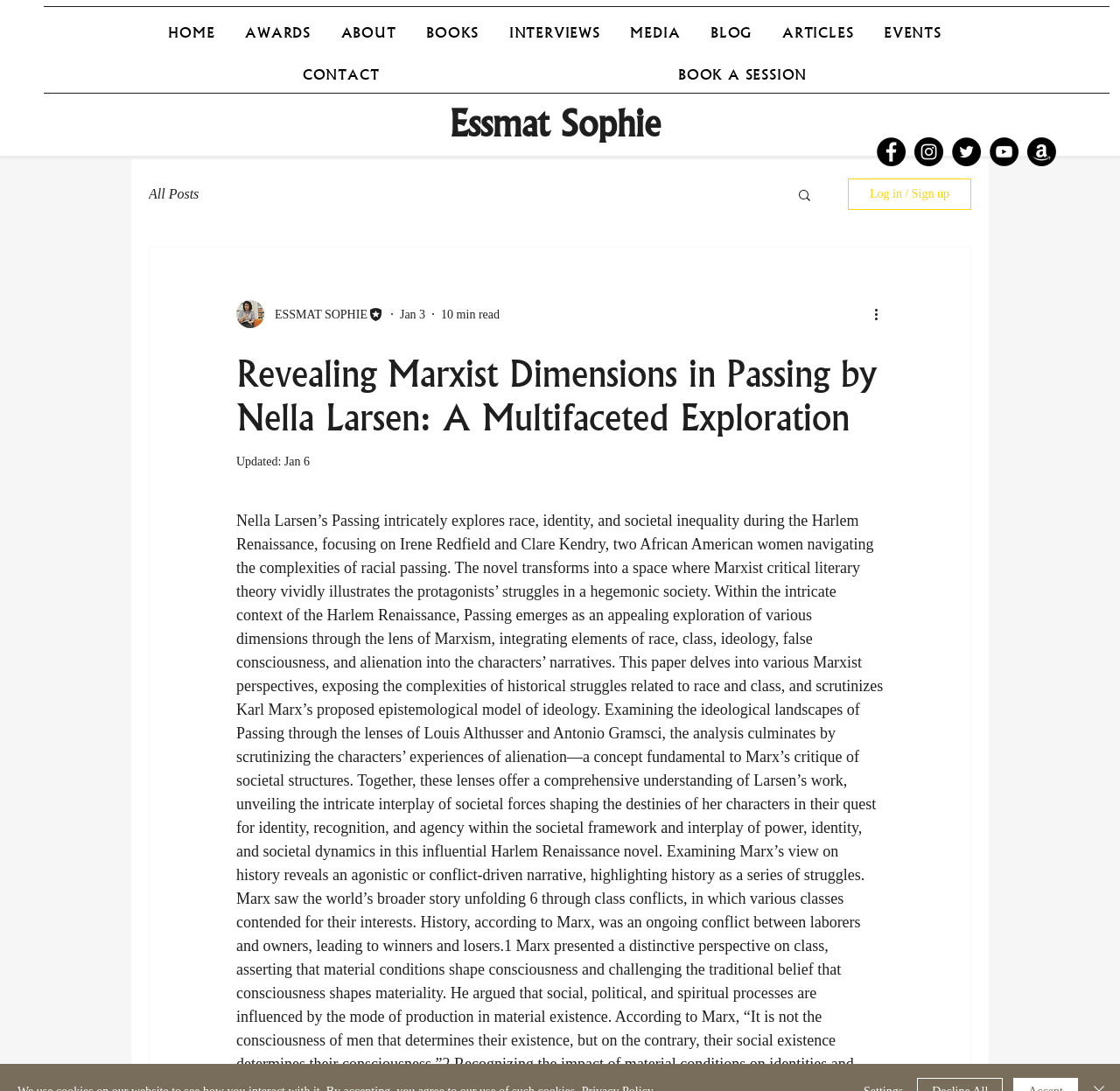Could you locate the bounding box coordinates for the section that should be clicked to accomplish this task: "Click BOOKS".

[0.37, 0.014, 0.438, 0.046]